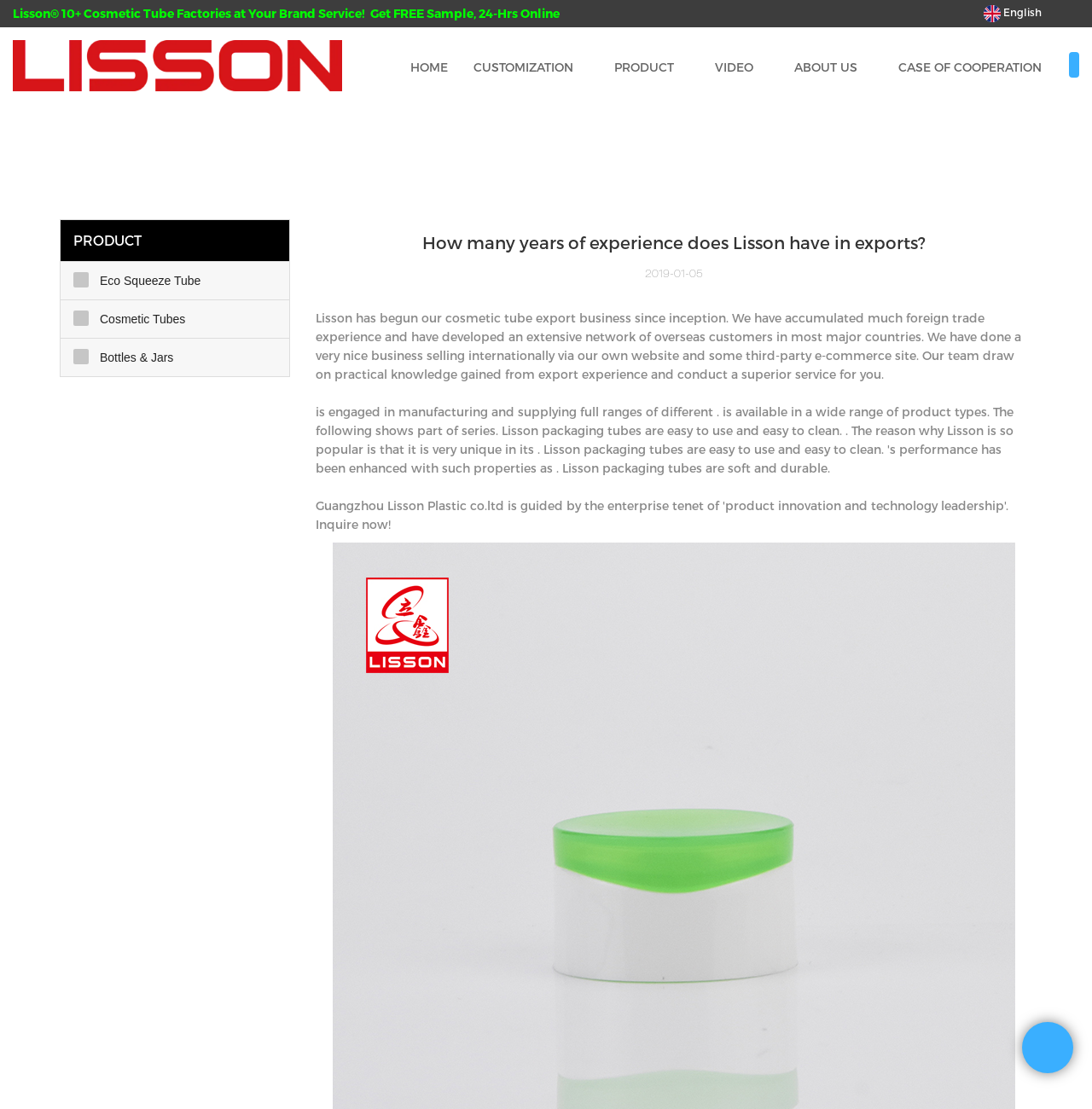What is the language of the webpage?
Examine the image and provide an in-depth answer to the question.

The language of the webpage is English, which can be determined by the 'English' text at the top right corner of the webpage.